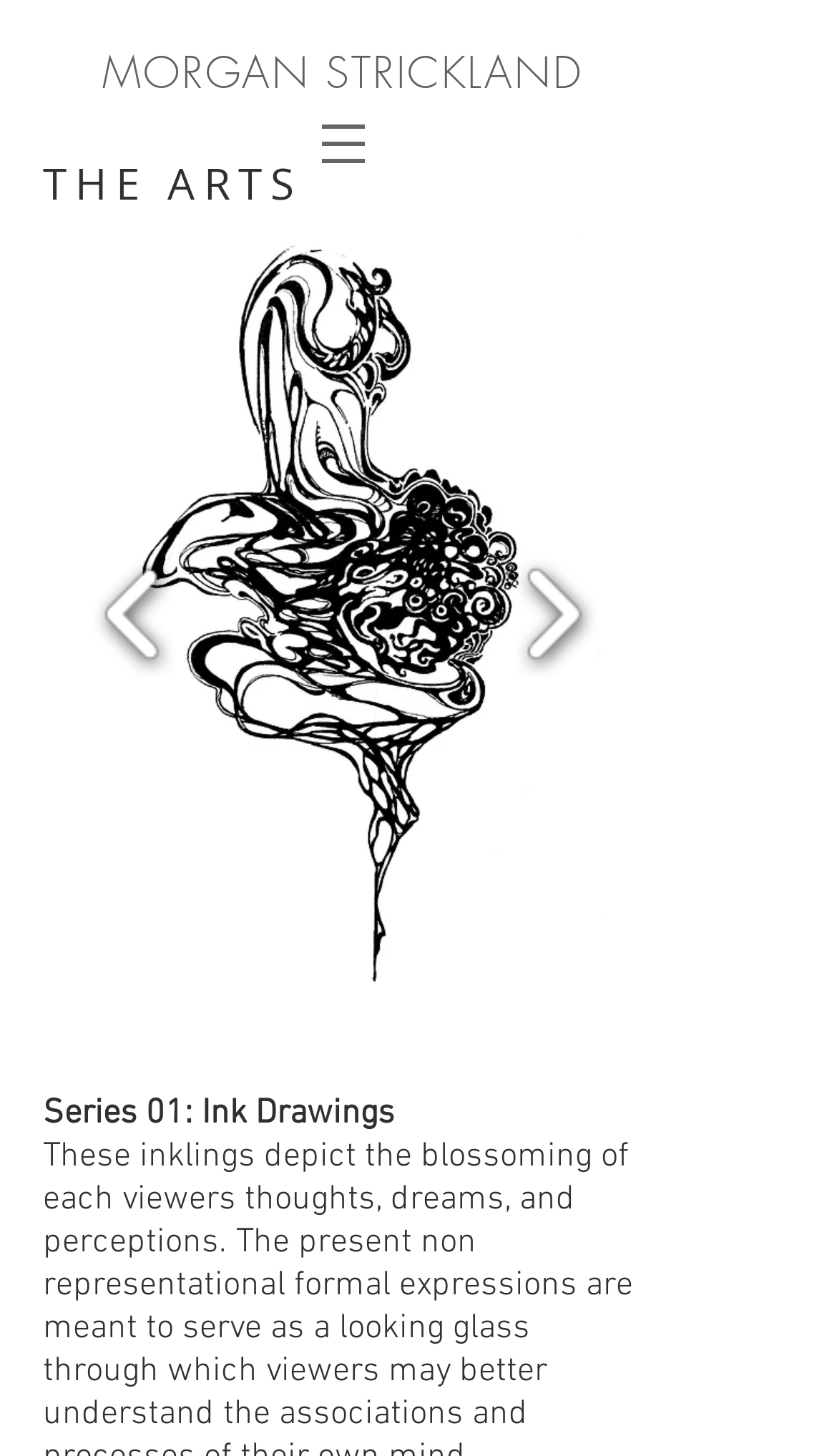Using the information in the image, could you please answer the following question in detail:
What is the title of the current series?

The title of the current series can be found in the StaticText element at the bottom of the webpage, which reads 'Series 01: Ink Drawings'.